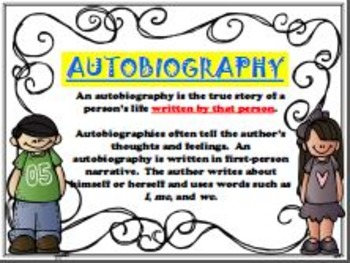What is the purpose of the educational graphic?
Refer to the image and provide a thorough answer to the question.

The caption states that the educational graphic effectively invites viewers to explore the concept of autobiographies in a fun and relatable manner, implying that its purpose is to engage and educate the audience about autobiographies.